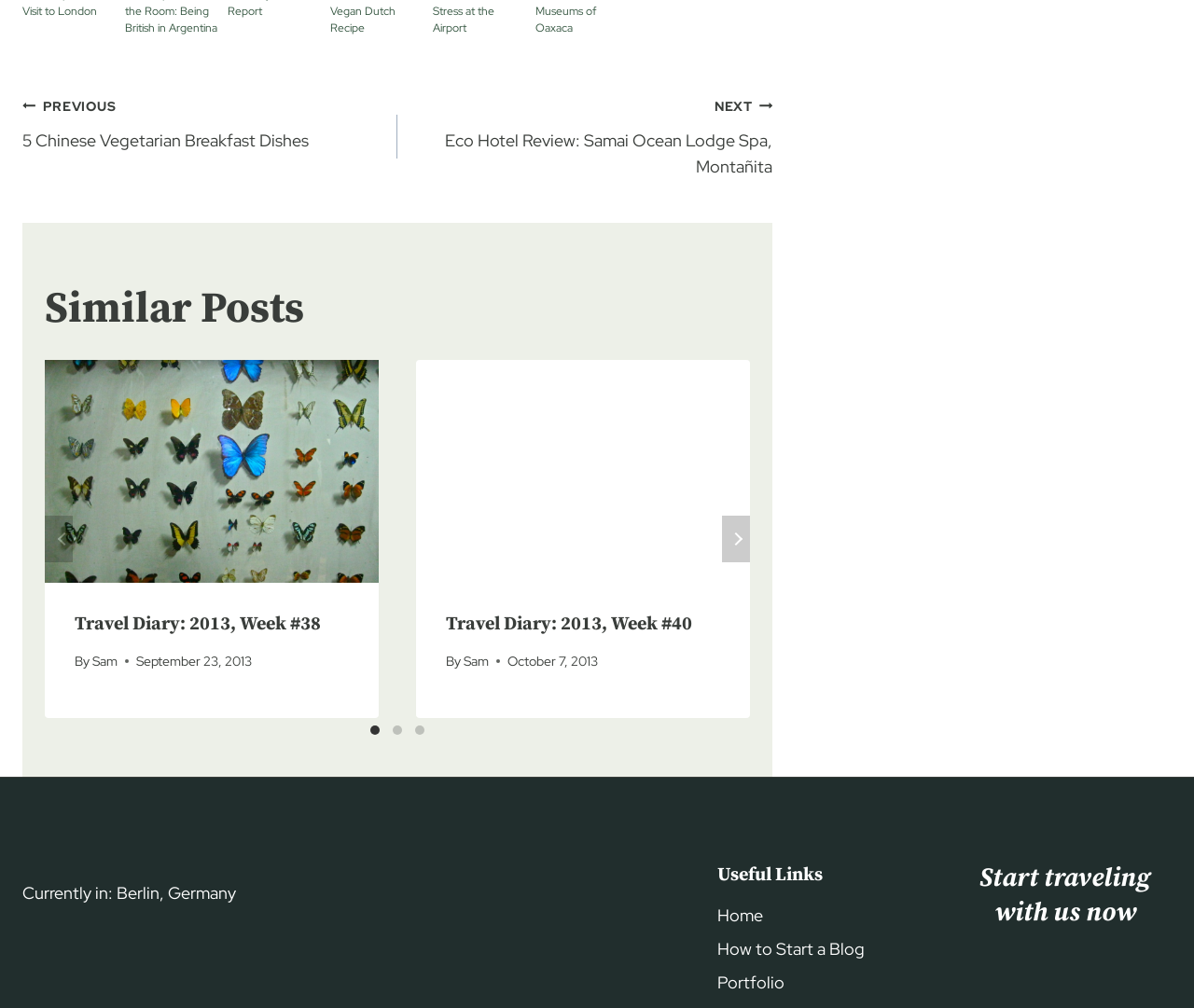Determine the bounding box for the UI element that matches this description: "aria-label="Carousel Page 2"".

[0.324, 0.713, 0.342, 0.736]